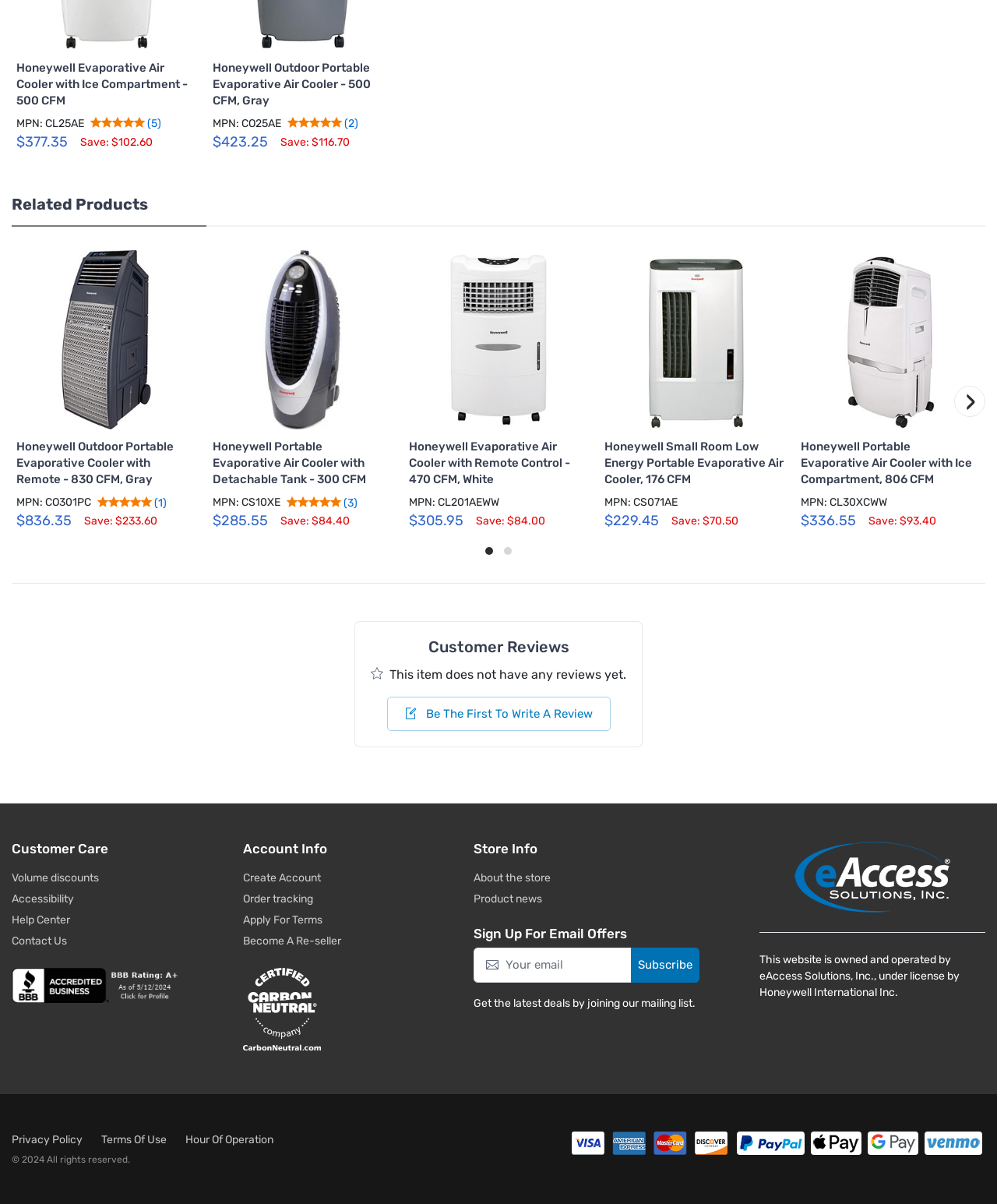What is the function of the button with the '›' symbol?
Use the screenshot to answer the question with a single word or phrase.

Next